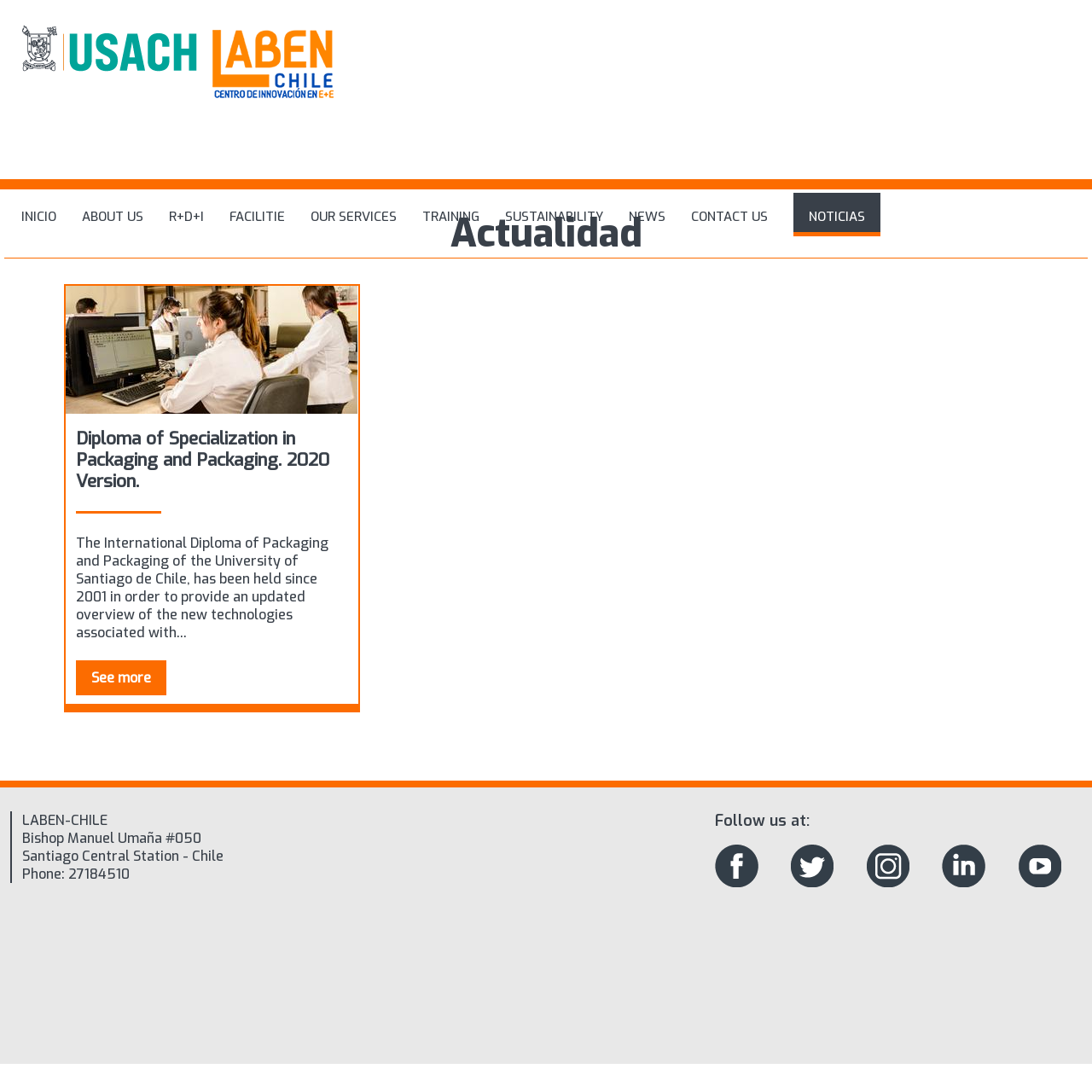Using the element description: "Contact Us", determine the bounding box coordinates. The coordinates should be in the format [left, top, right, bottom], with values between 0 and 1.

[0.633, 0.192, 0.703, 0.207]